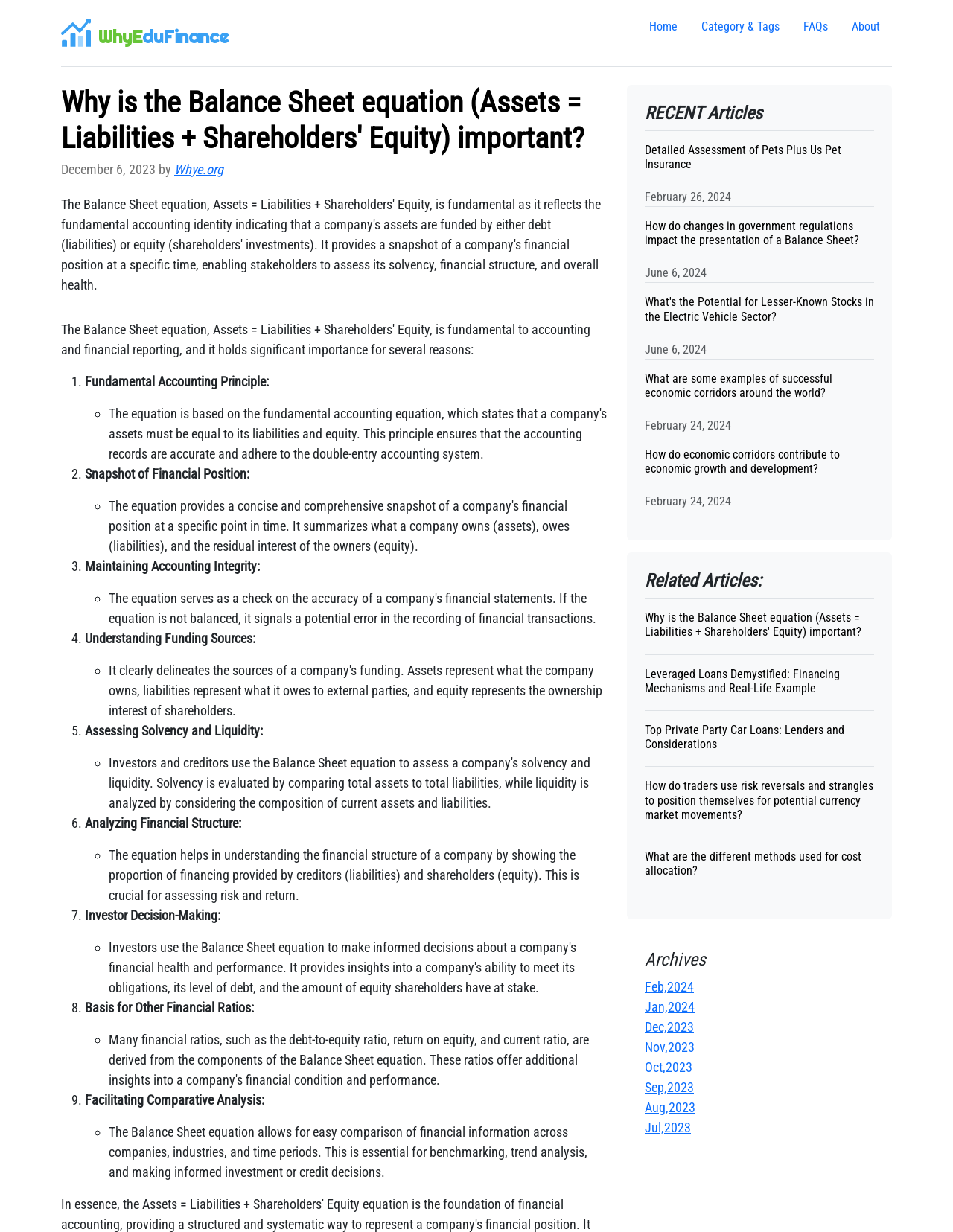Show the bounding box coordinates of the region that should be clicked to follow the instruction: "Click on the previous post."

None